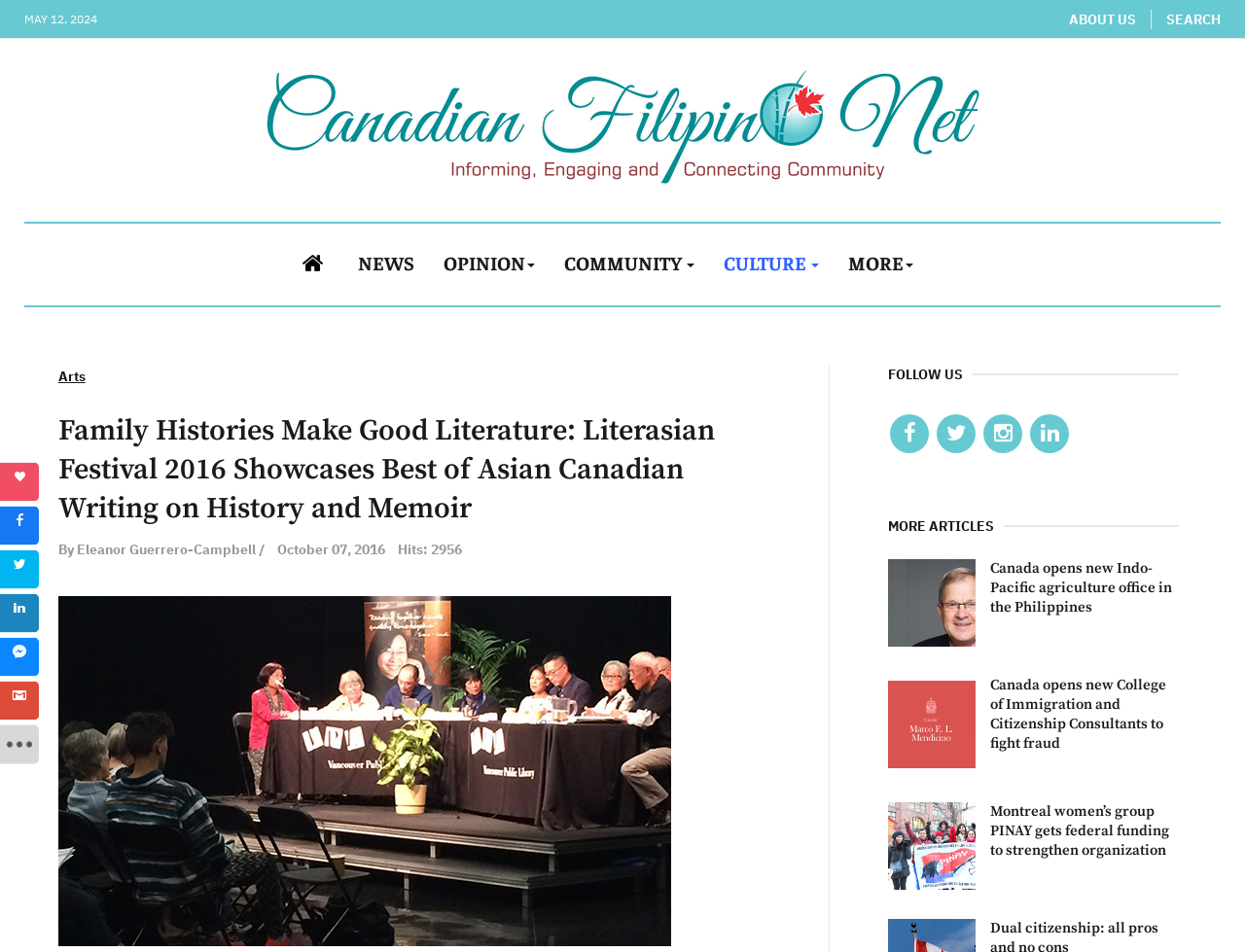What is the category of the article?
Utilize the image to construct a detailed and well-explained answer.

I found the category of the article by looking at the 'Category' section, which is located above the article title. The category is specified as 'Arts'.